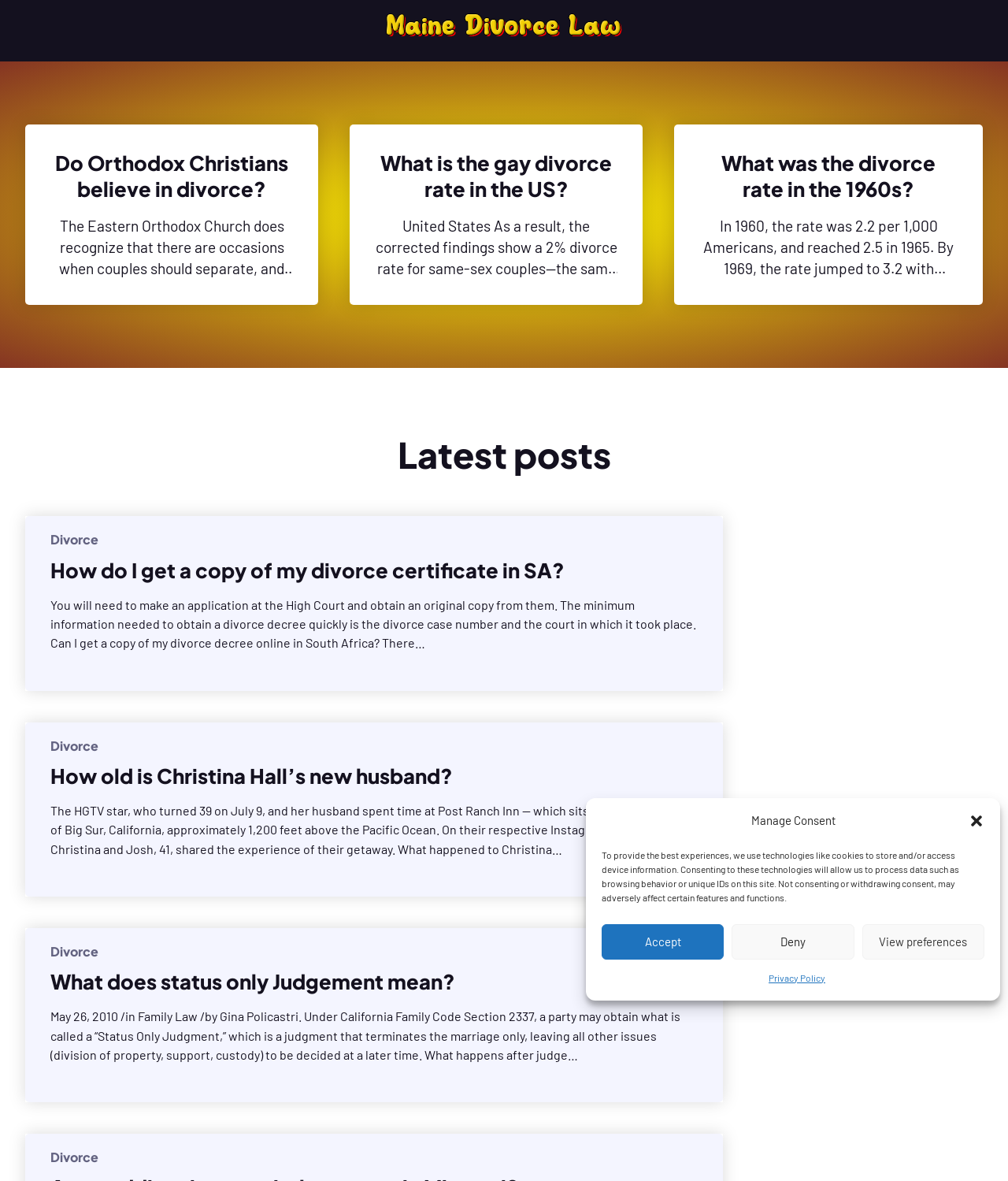How can I get a copy of my divorce certificate in South Africa?
Answer the question with detailed information derived from the image.

To get a copy of your divorce certificate in South Africa, you need to make an application at the High Court and obtain an original copy from them, with the minimum information required being the divorce case number and the court in which it took place.